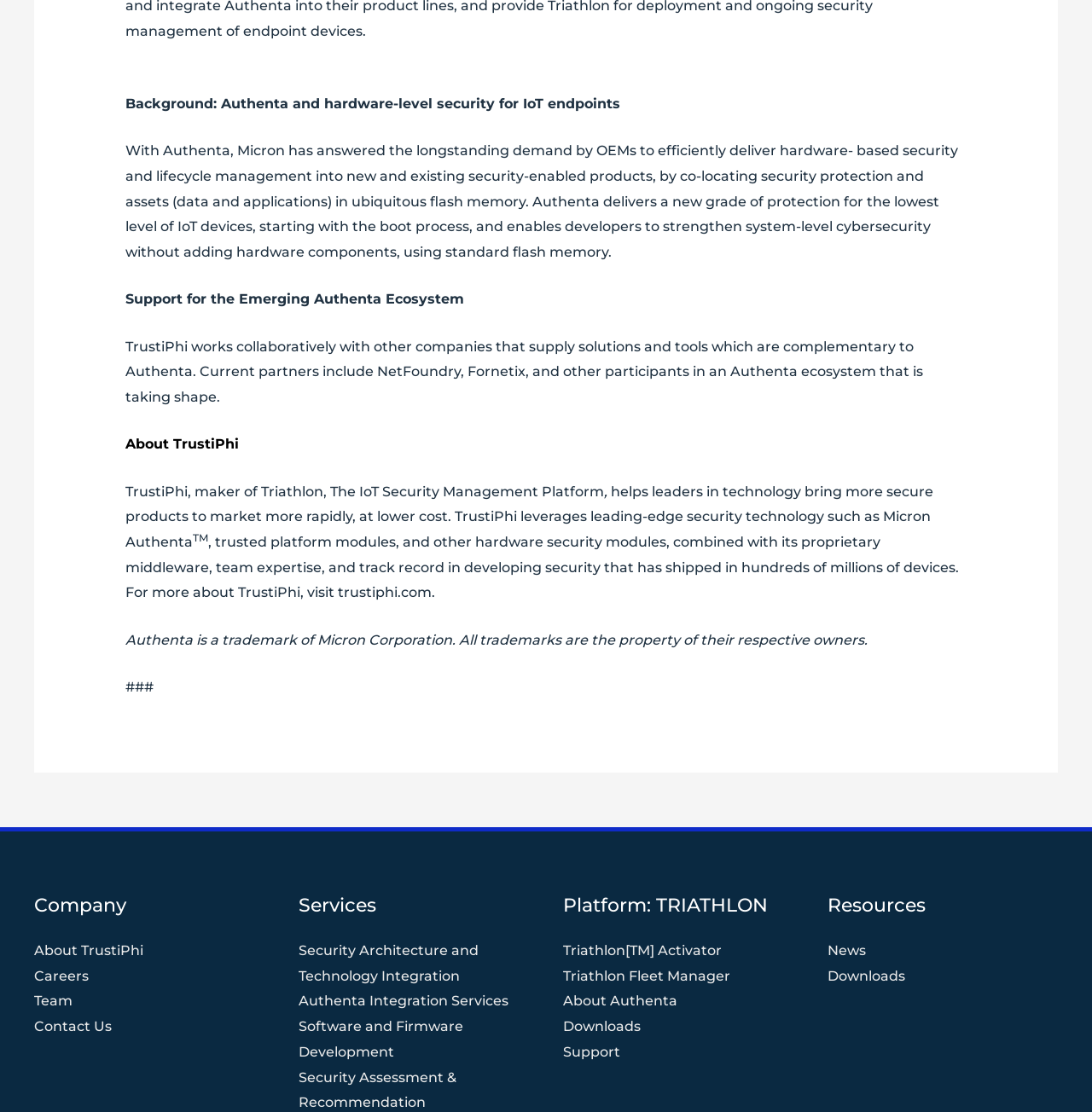What is the purpose of TrustiPhi?
Carefully analyze the image and provide a detailed answer to the question.

According to the text 'helps leaders in technology bring more secure products to market more rapidly, at lower cost', TrustiPhi's purpose is to assist leaders in the technology industry to develop and launch secure products more quickly and at a lower cost.